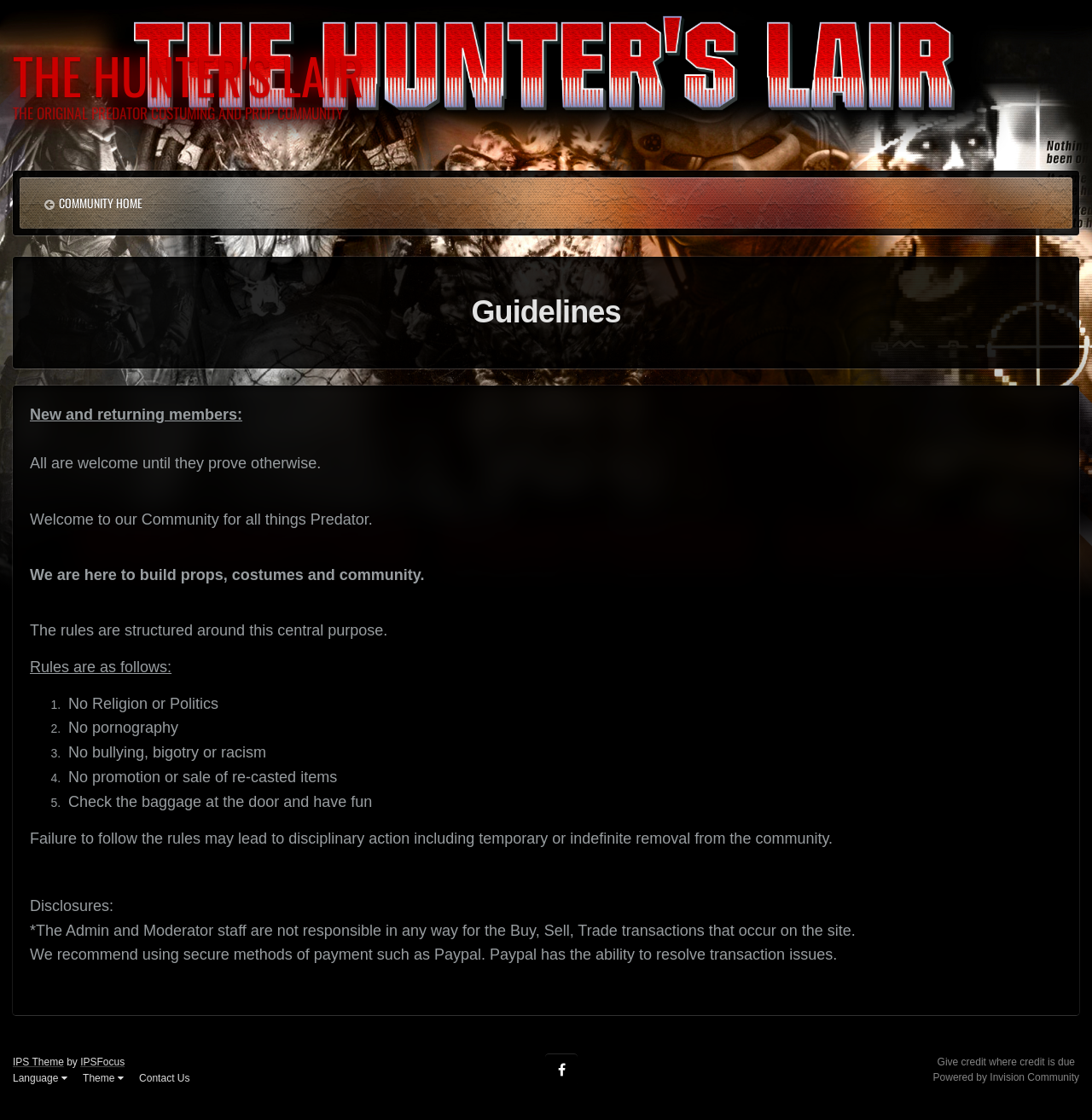Please find the bounding box for the UI component described as follows: "Language".

[0.012, 0.957, 0.062, 0.968]